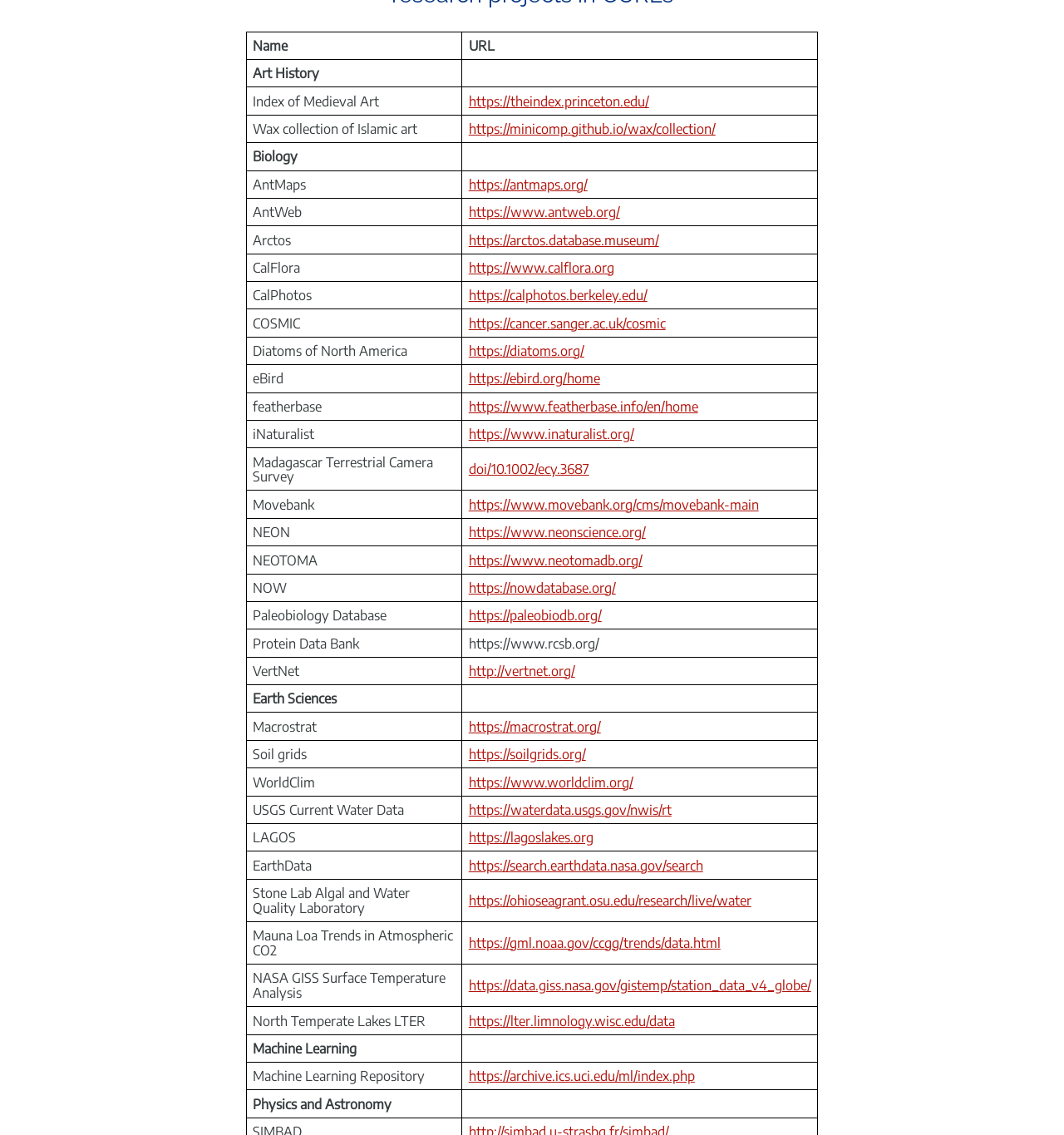Determine the bounding box coordinates of the section I need to click to execute the following instruction: "browse CalFlora". Provide the coordinates as four float numbers between 0 and 1, i.e., [left, top, right, bottom].

[0.434, 0.224, 0.768, 0.248]